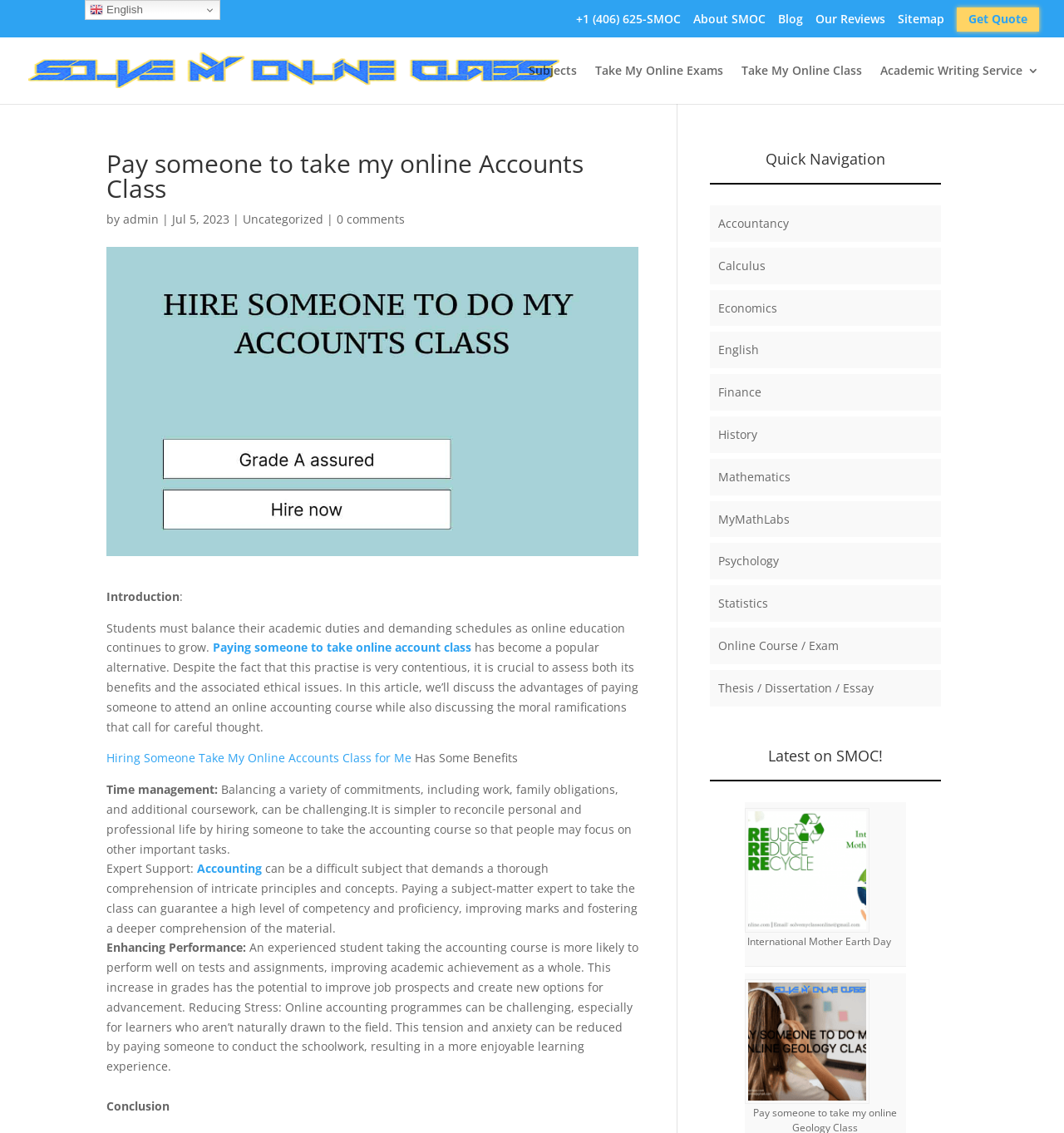What is the purpose of hiring someone to take an online accounting course?
Using the screenshot, give a one-word or short phrase answer.

Time management and expert support